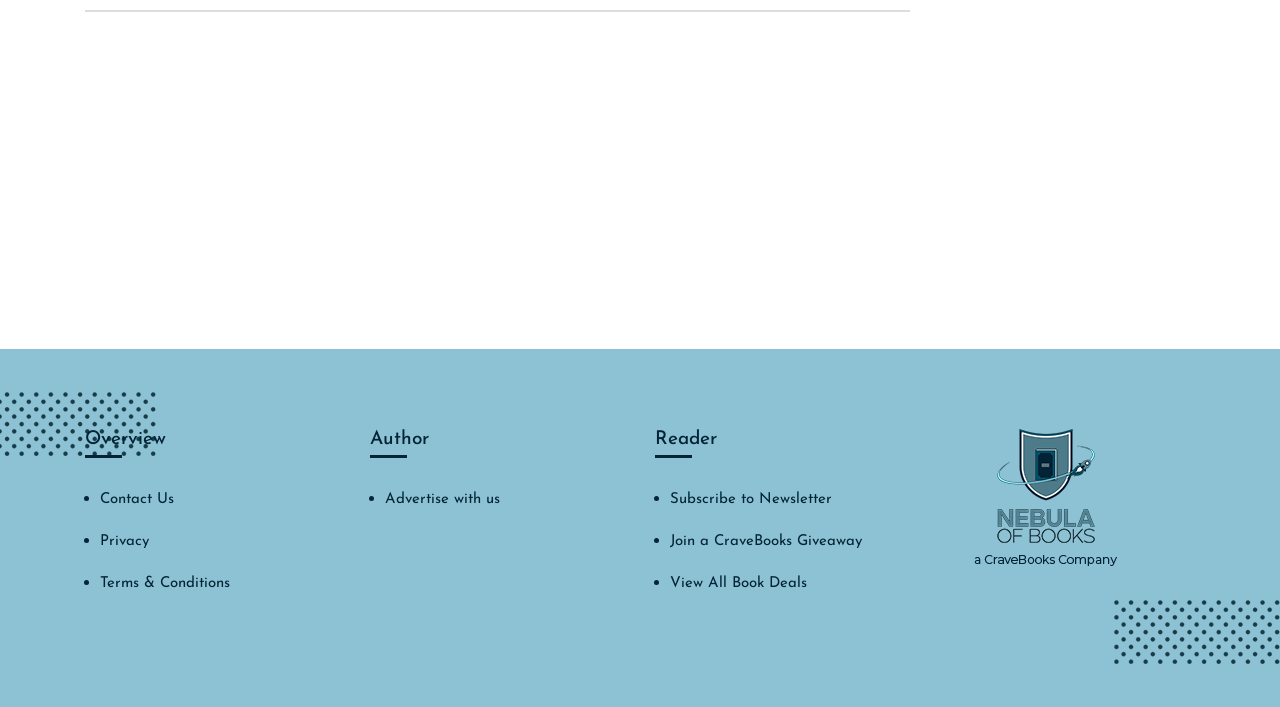Extract the bounding box coordinates for the UI element described by the text: "Privacy". The coordinates should be in the form of [left, top, right, bottom] with values between 0 and 1.

[0.078, 0.756, 0.116, 0.777]